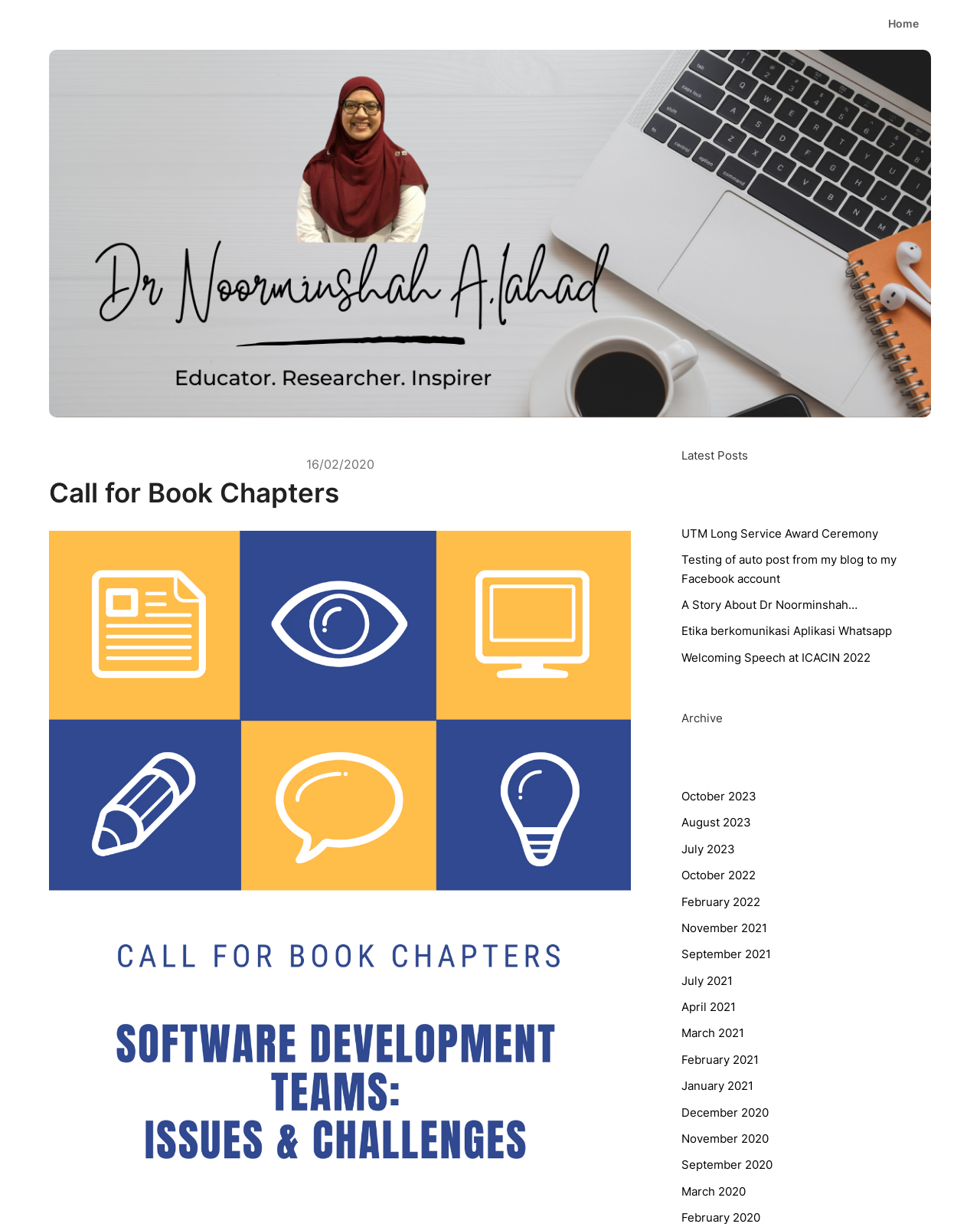How are the posts organized on this webpage?
Give a detailed and exhaustive answer to the question.

The posts are organized by date, with links to specific months and years, such as 'October 2023', 'August 2023', and 'February 2022', indicating that the posts are archived by date.